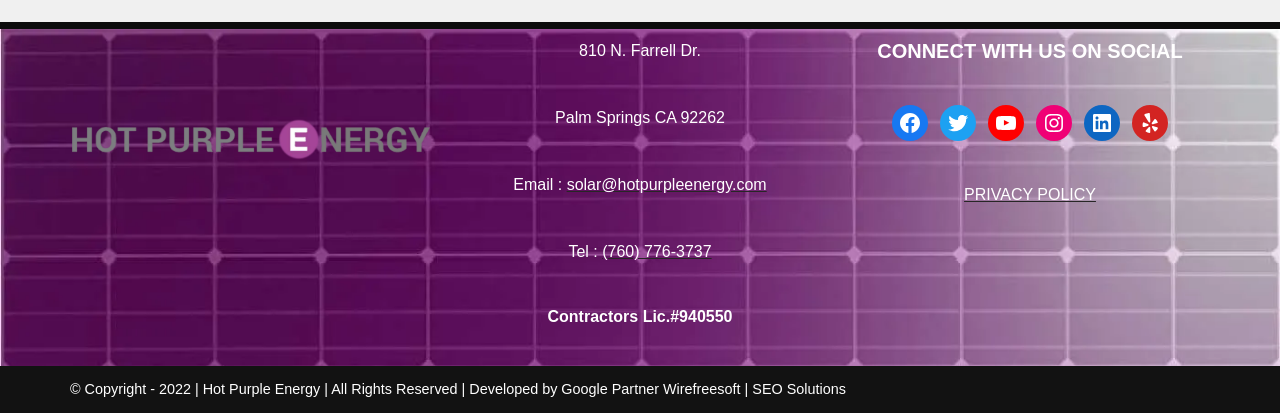What social media platforms can you connect with Hot Purple Energy on?
Using the image as a reference, give a one-word or short phrase answer.

Facebook, Twitter, YouTube, Instagram, LinkedIn, Yelp